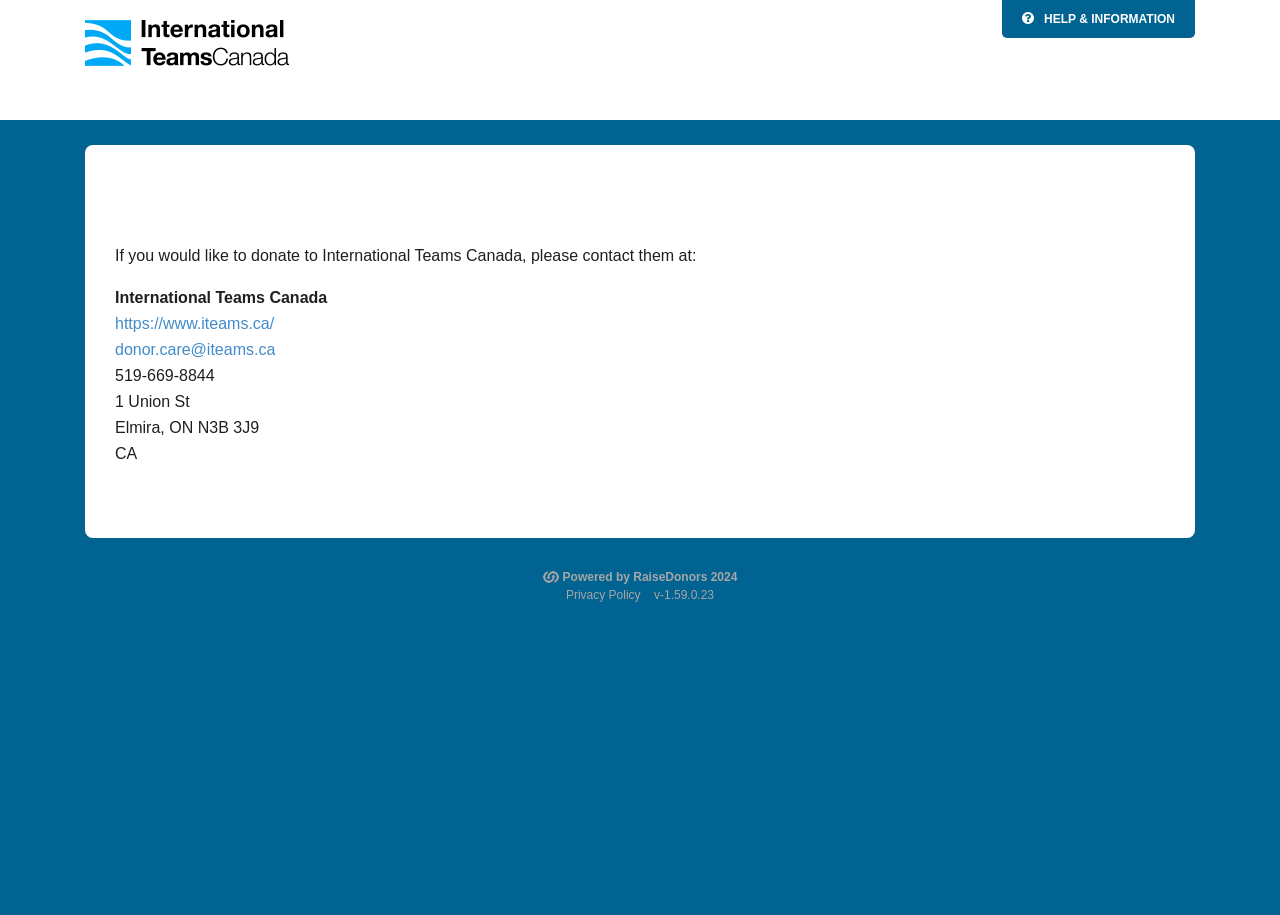Articulate a complete and detailed caption of the webpage elements.

The webpage appears to be a donation page that is no longer available. At the top, there is a header section that contains an image and a link to "HELP & INFORMATION" on the right side. 

Below the header, there is a main section that takes up most of the page. It starts with a heading that announces the unavailability of the donation page. 

Underneath the heading, there is a paragraph of text that provides alternative contact information for International Teams Canada, including a website, email, phone number, and physical address. 

At the bottom of the page, there is a footer section that contains a "Powered by RaiseDonors" message with a small image, a link to the "Privacy Policy", and a version number.